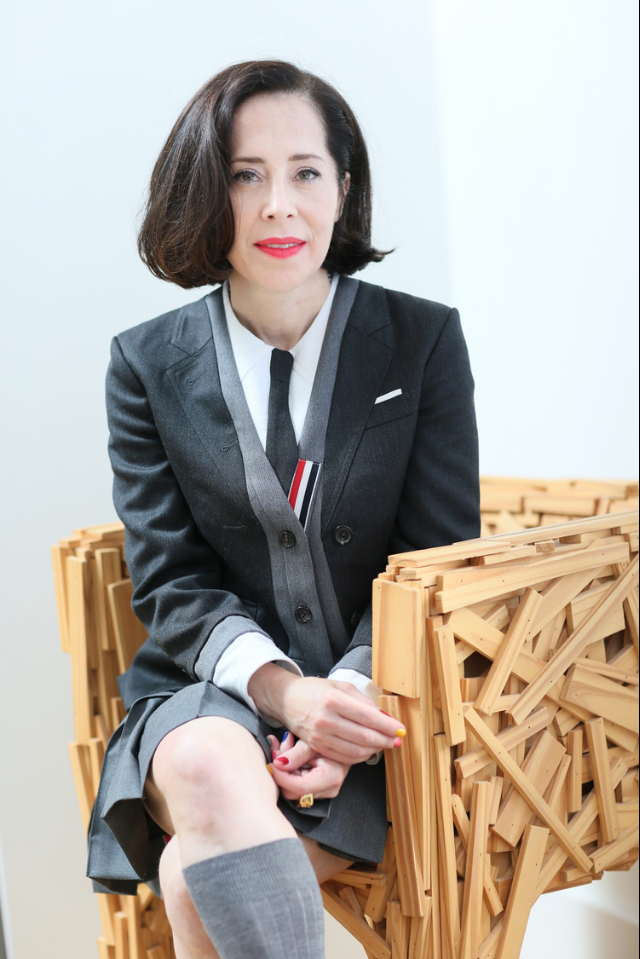Provide a comprehensive description of the image.

The image features a woman seated elegantly on a uniquely designed wooden chair that appears to be made of an intricate arrangement of sticks. She is dressed in a stylish gray ensemble, which includes a tailored blazer and a skirt, exhibiting a modern yet professional aesthetic. A crisp white shirt underneath is complemented by a distinctive tie that adds a touch of flair. Her hair is styled in soft waves, and she sports a vibrant red lipstick that contrasts beautifully with her muted outfit. The background is minimalistic, focusing attention on her confident pose and the artistic quality of the chair. This visually striking composition highlights her role as a co-author, emphasizing her creativity and individuality.